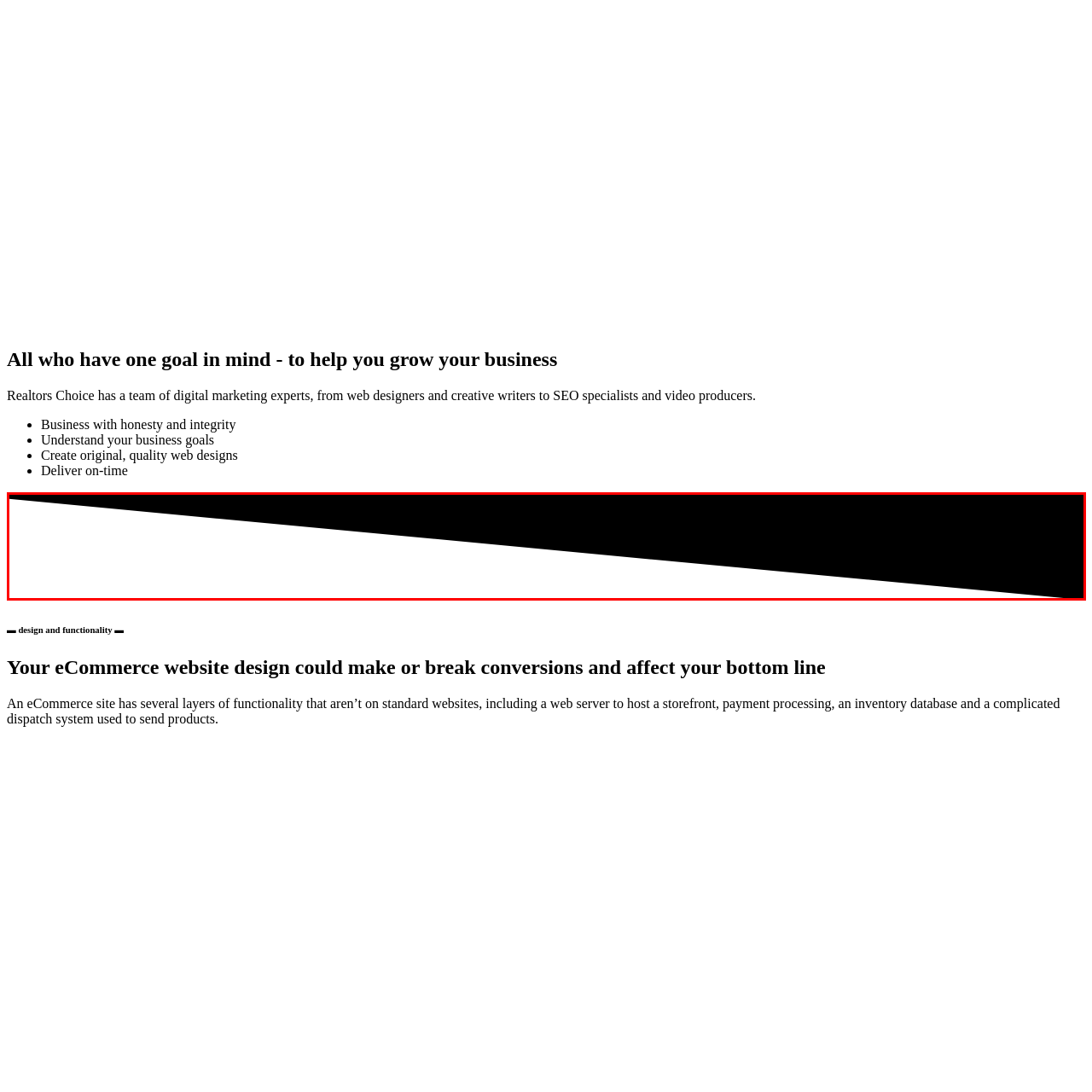What is the importance of eCommerce website design?
Inspect the image portion within the red bounding box and deliver a detailed answer to the question.

The caption suggests that the overall aesthetic of the image underscores the importance of effective eCommerce website design in enhancing conversions and improving business outcomes. This implies that a well-designed eCommerce website is crucial for achieving business success.